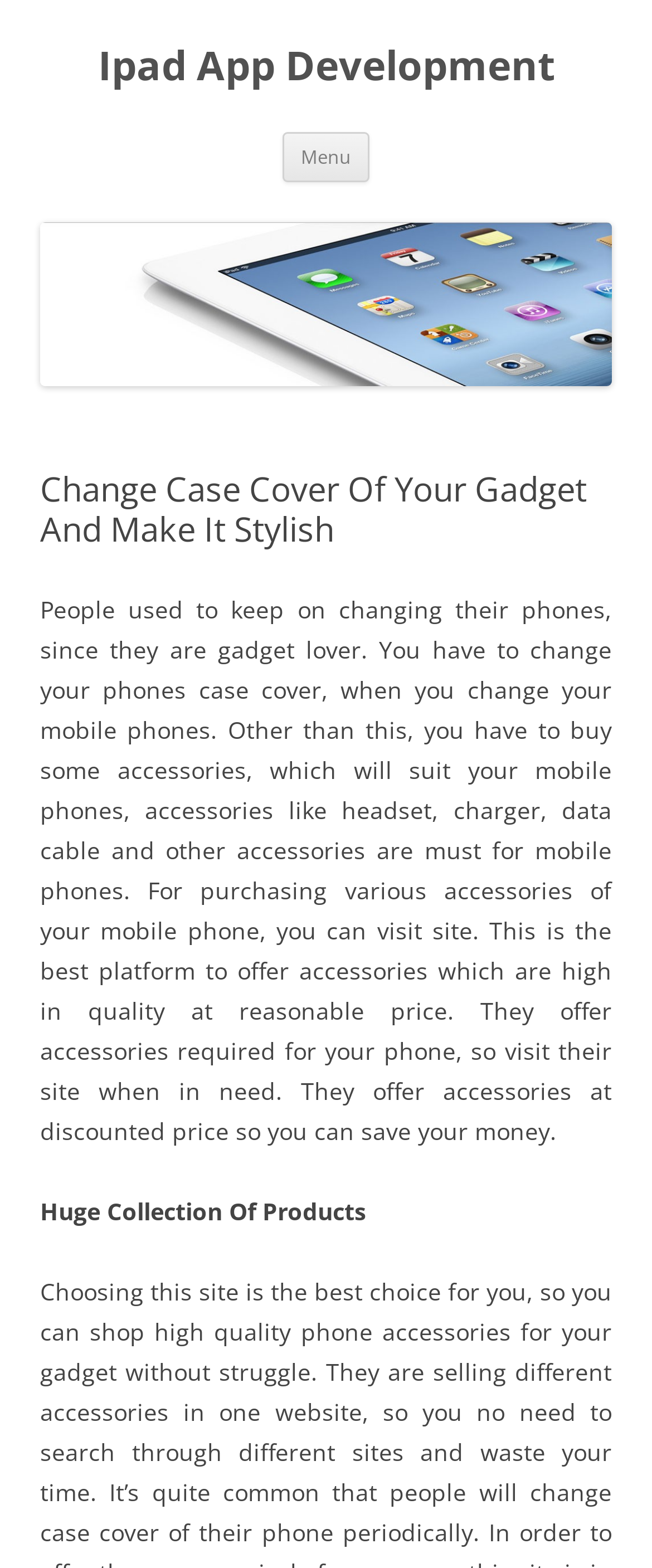What type of products are offered on the site?
Using the image as a reference, answer the question in detail.

The type of products offered on the site can be determined by reading the static text elements. The text mentions accessories required for mobile phones, such as headset, charger, and data cable, indicating that the site offers mobile phone accessories.